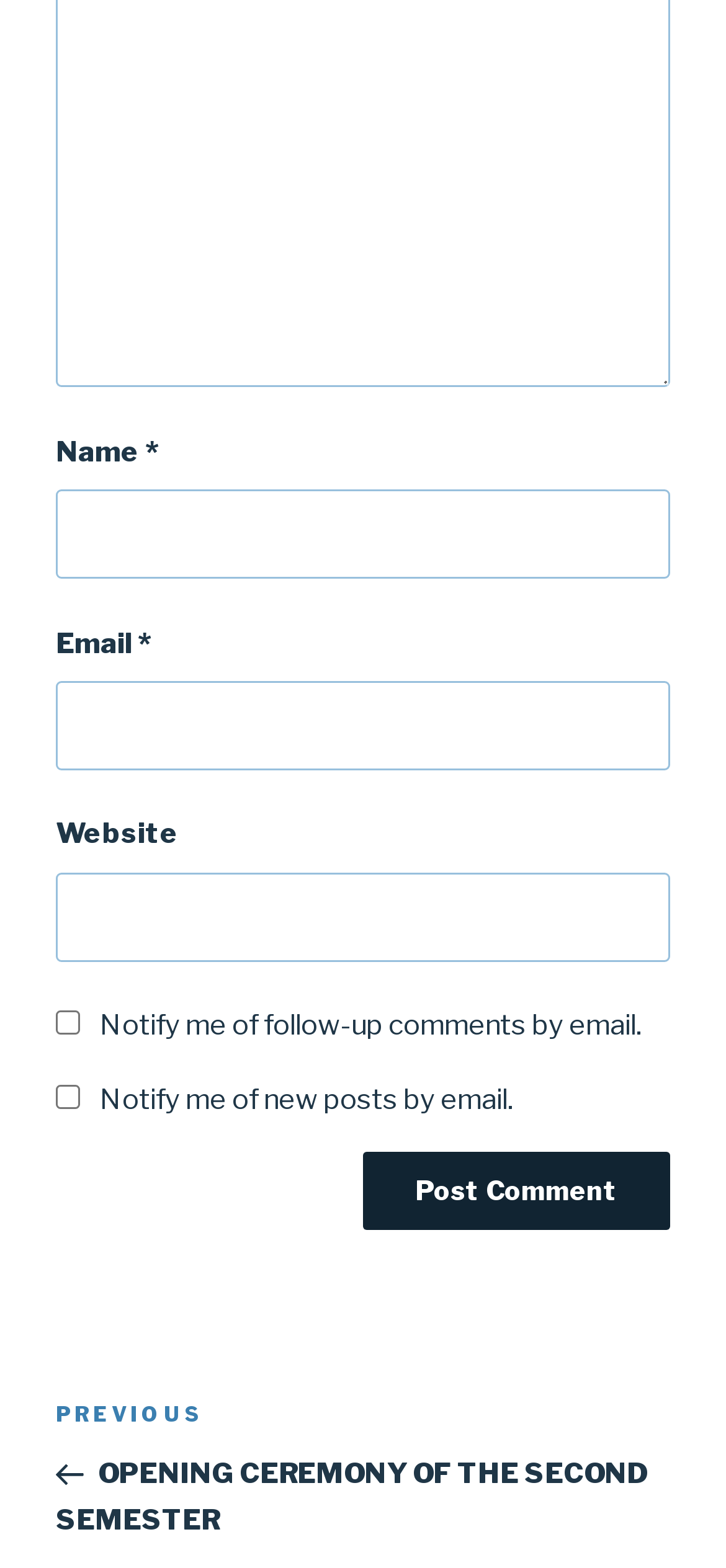What is the purpose of the form?
Make sure to answer the question with a detailed and comprehensive explanation.

The webpage contains a form with fields for name, email, and website, along with checkboxes for notification preferences and a 'Post Comment' button. This suggests that the purpose of the form is to leave a comment on a blog post or article.